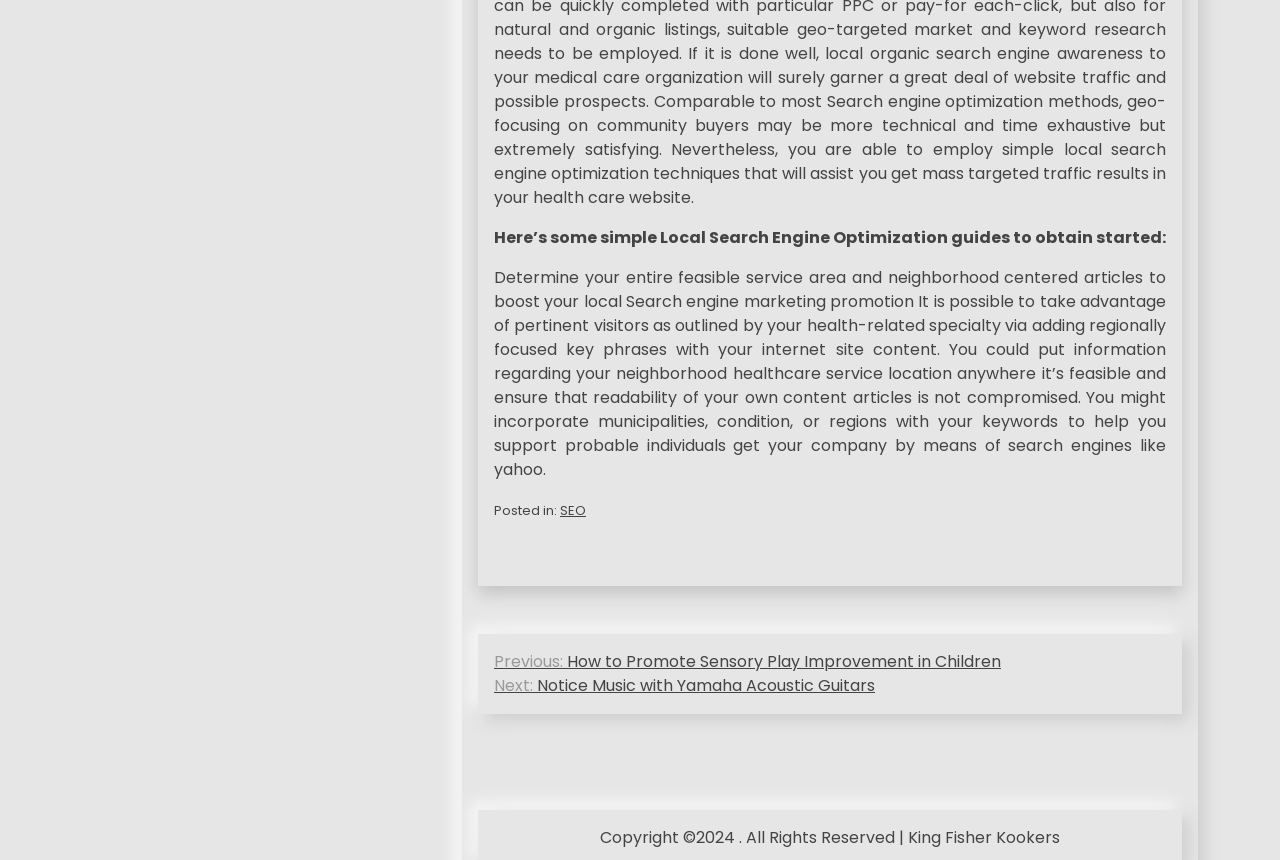Respond to the question below with a concise word or phrase:
What is the name of the company mentioned in the copyright section?

King Fisher Kookers